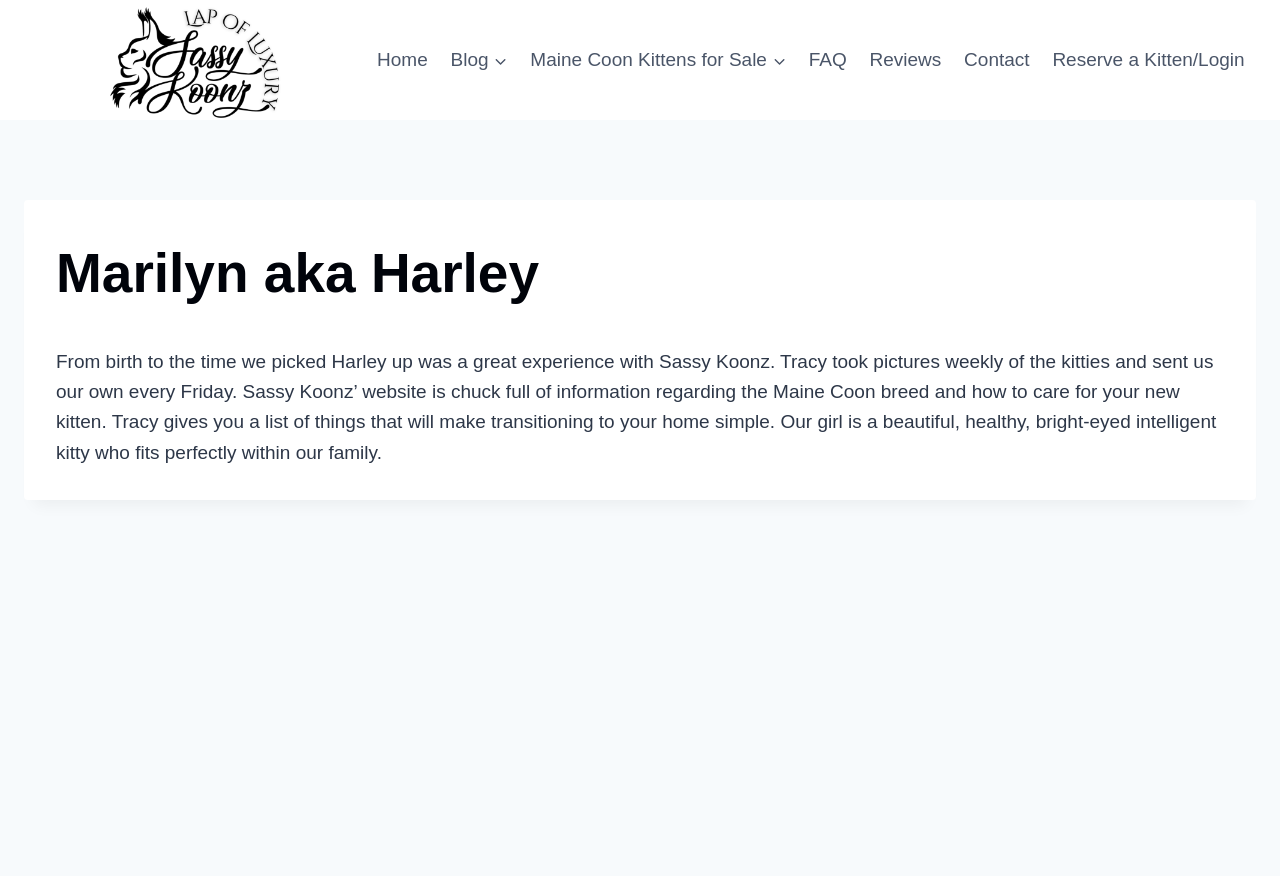Please find the bounding box coordinates for the clickable element needed to perform this instruction: "Click on the 'Home' link".

[0.286, 0.038, 0.343, 0.099]